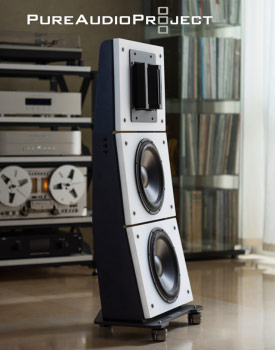Offer a detailed explanation of the image and its components.

The image showcases a striking audio speaker system from PureAudioProject, which features a sleek, modern design characterized by its tall, slim profile and bold color contrast of black and white. The speaker includes two prominent bass drivers positioned at the bottom and a unique, rectangular tweeter positioned above them, optimizing sound performance for high fidelity listening. The backdrop features a well-organized collection of audio equipment, hinting at a sophisticated audio setup, while a variety of records can be seen in a shelf behind the speaker, emphasizing a dedicated audiophile environment. The overall composition radiates a sense of elegance and cutting-edge technology, appealing to those who appreciate premium sound quality in their listening experience.